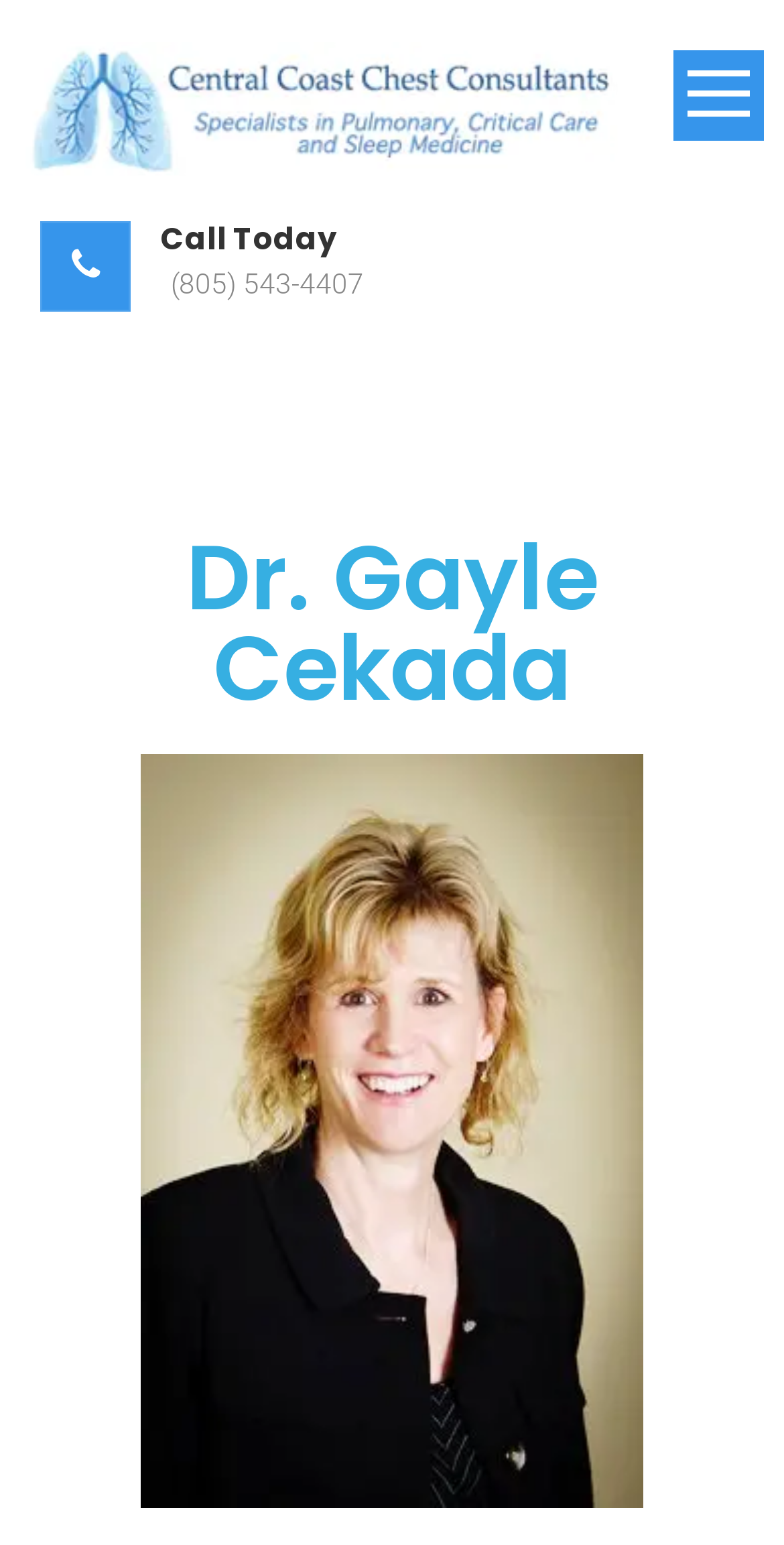What is the text of the webpage's headline?

Central Coast Chest Consultants